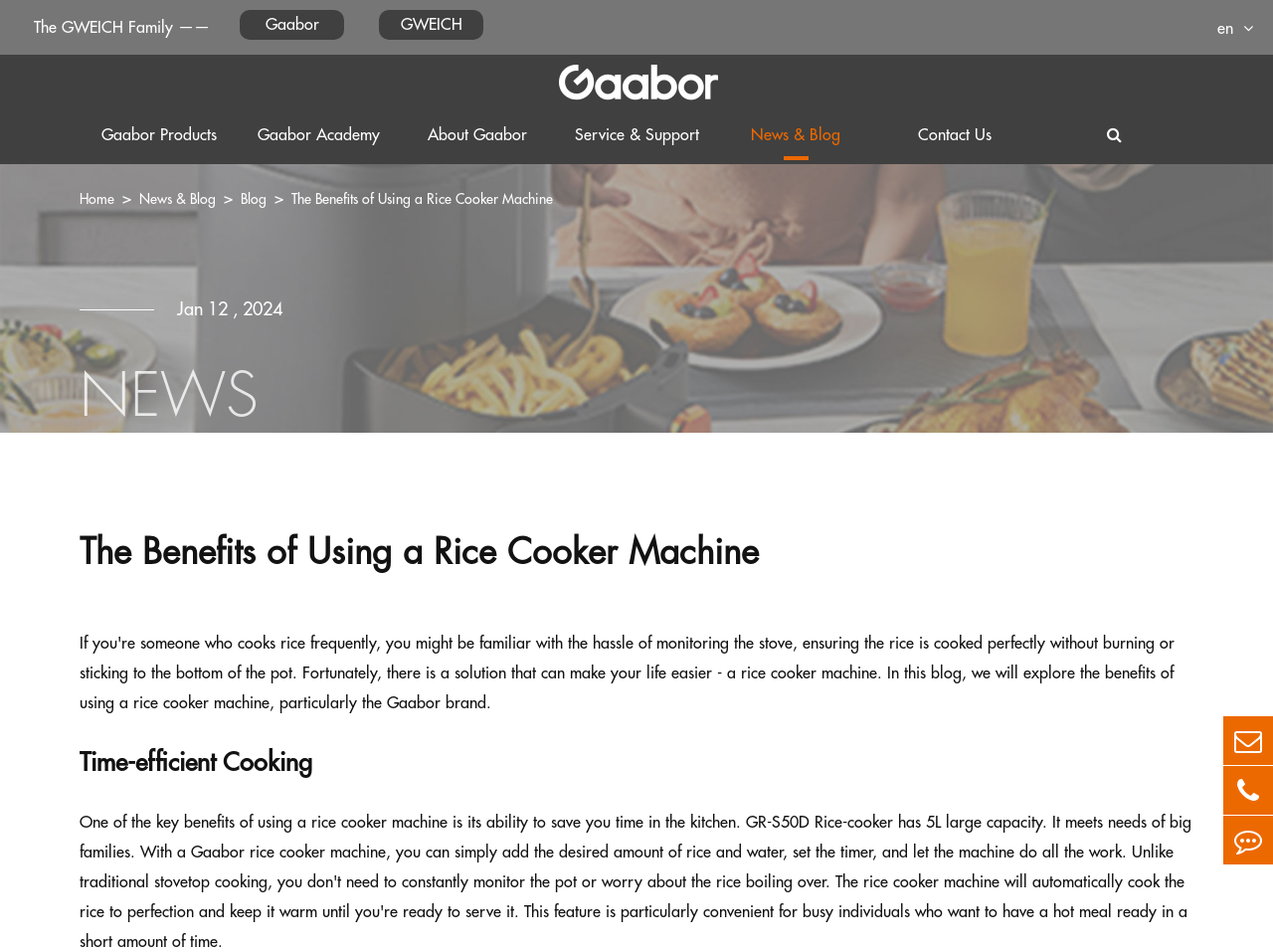Could you find the bounding box coordinates of the clickable area to complete this instruction: "Read the article 'The Benefits of Using a Rice Cooker Machine'"?

[0.229, 0.167, 0.434, 0.251]